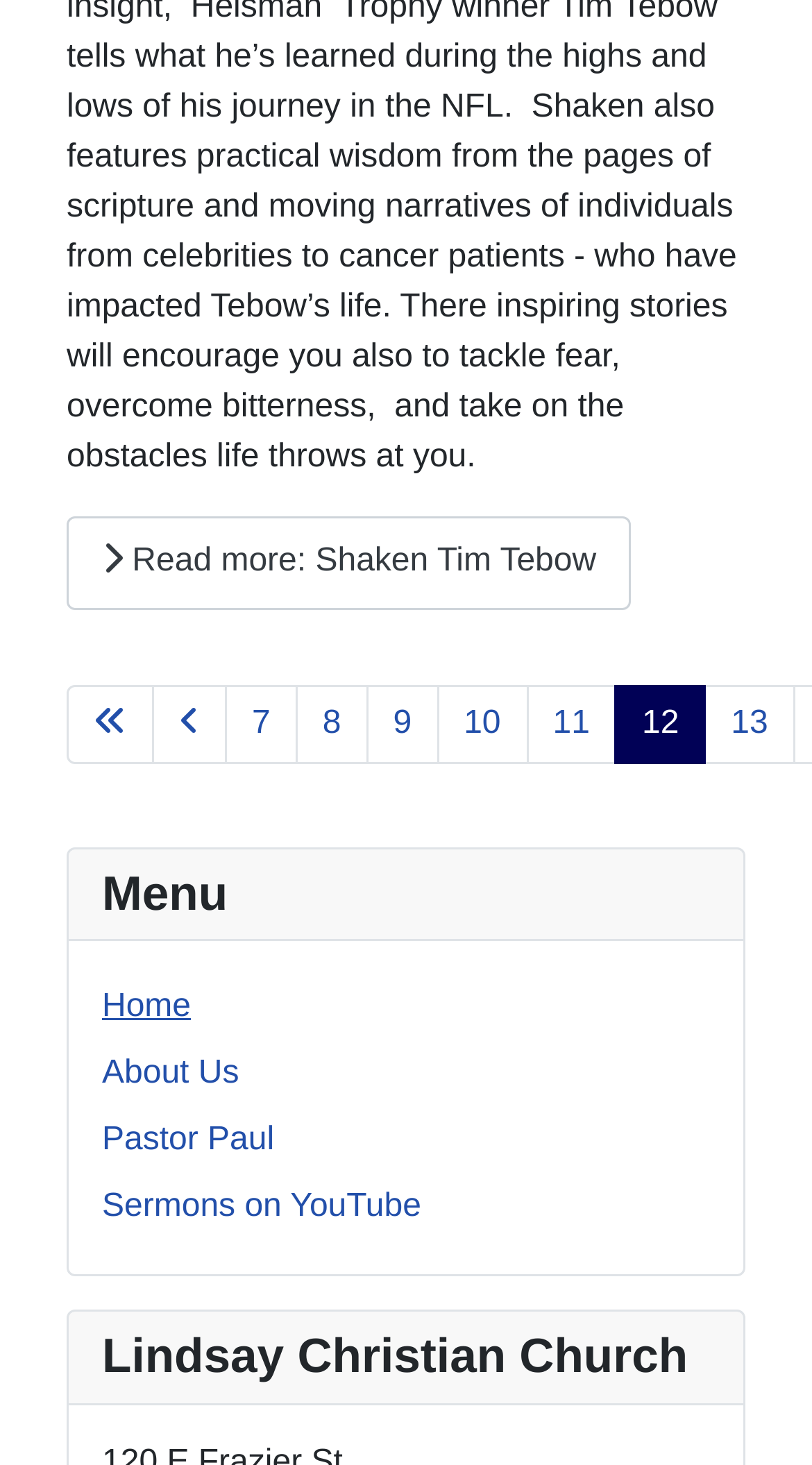Identify the bounding box for the described UI element: "aria-label="Go to previous page"".

[0.187, 0.467, 0.279, 0.521]